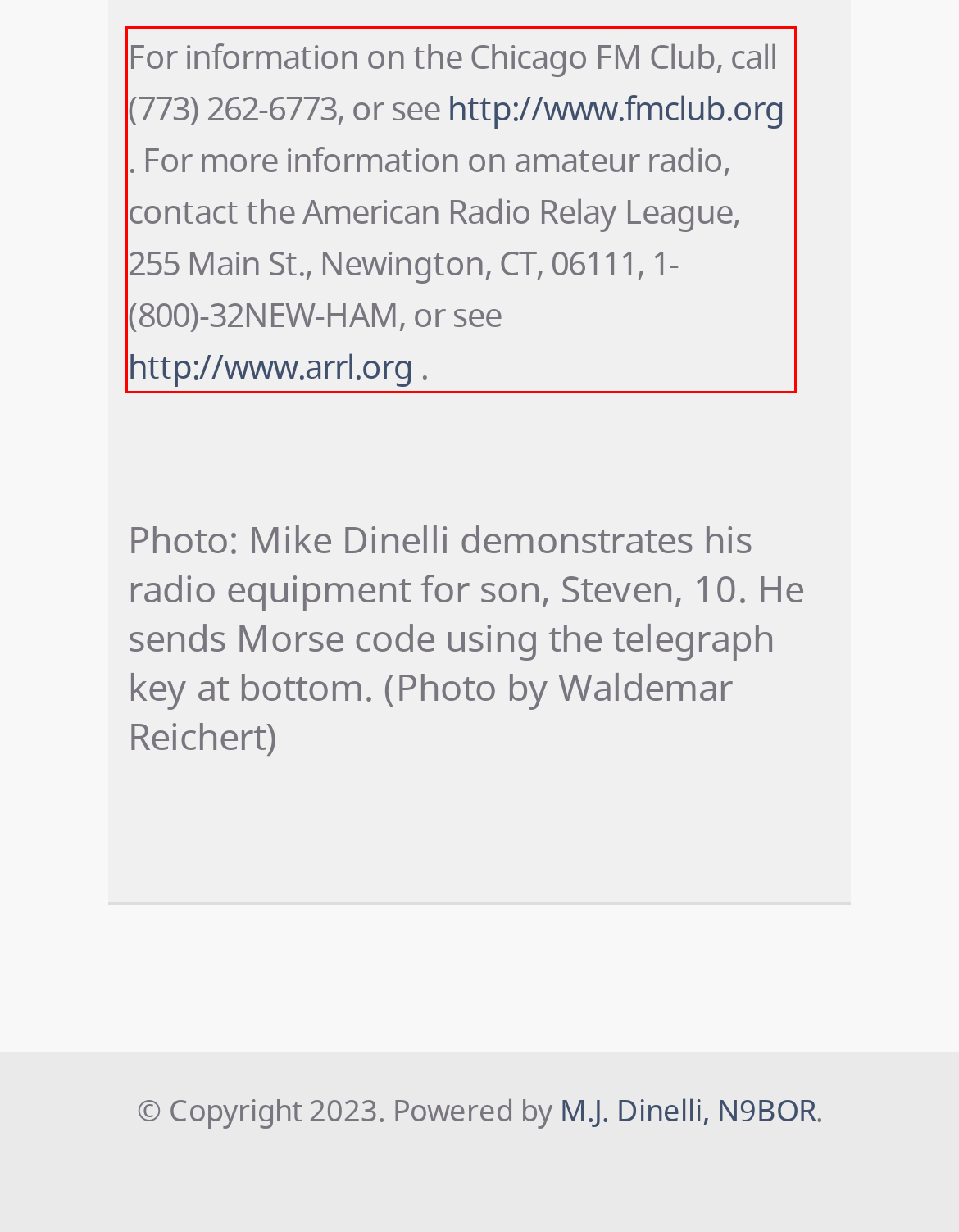Observe the screenshot of the webpage, locate the red bounding box, and extract the text content within it.

For information on the Chicago FM Club, call (773) 262-6773, or see http://www.fmclub.org . For more information on amateur radio, contact the American Radio Relay League, 255 Main St., Newington, CT, 06111, 1-(800)-32NEW-HAM, or see http://www.arrl.org .